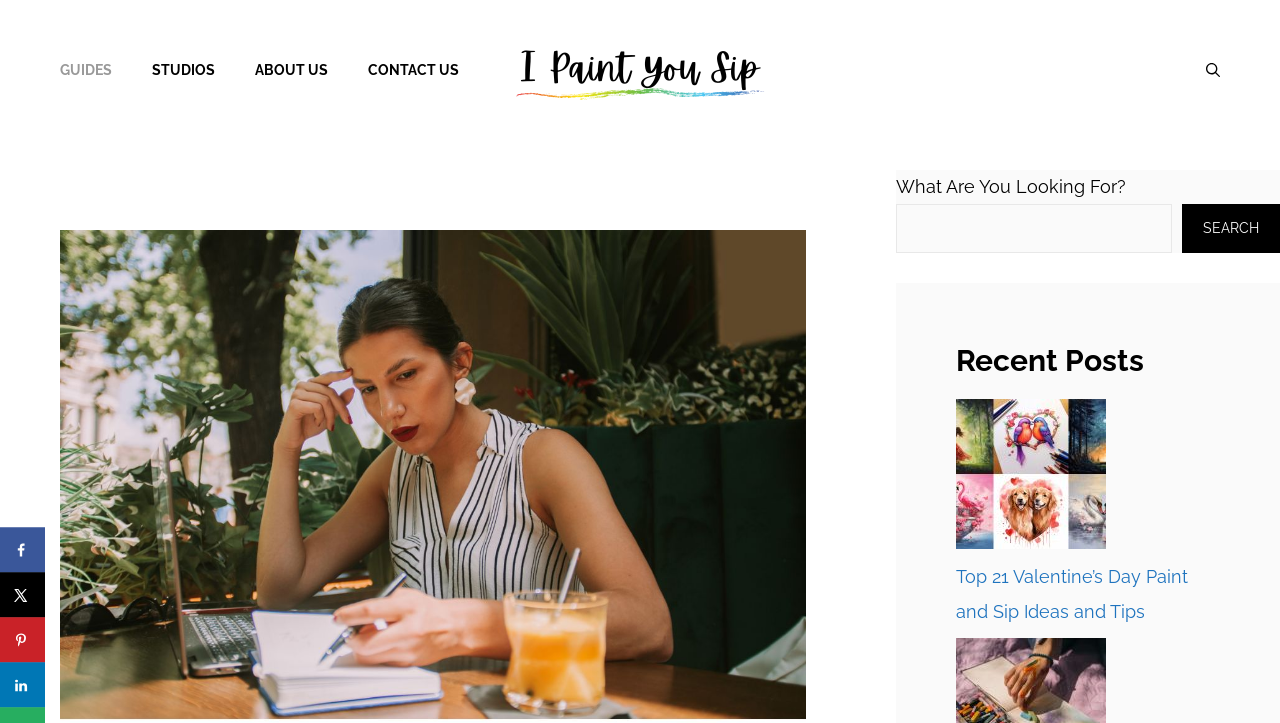Could you indicate the bounding box coordinates of the region to click in order to complete this instruction: "read the current issue".

None